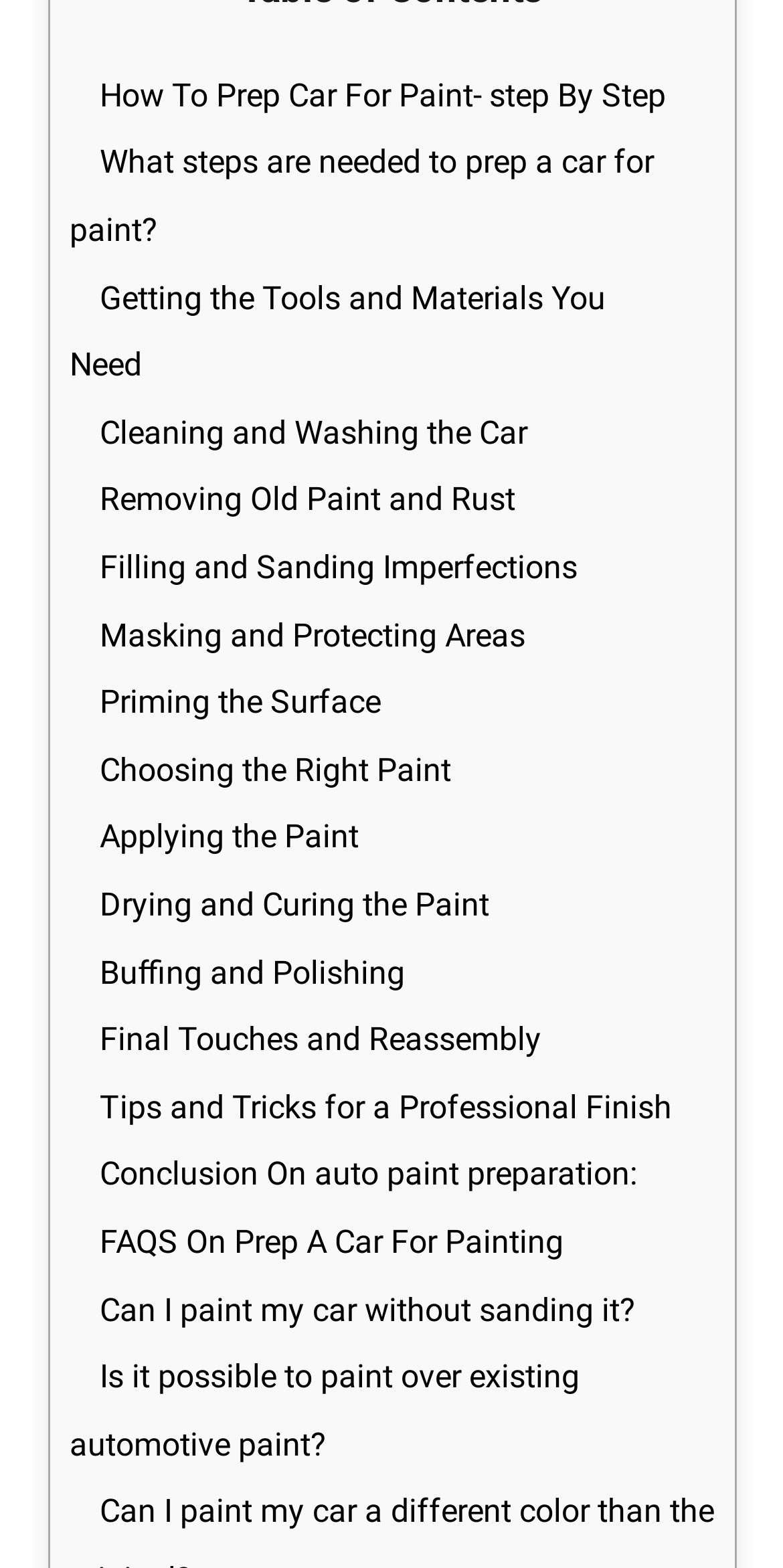Can you paint over existing automotive paint?
Based on the screenshot, give a detailed explanation to answer the question.

The link 'Is it possible to paint over existing automotive paint?' suggests that this is a common question, and the answer may be yes or no depending on certain conditions, but the webpage does not provide a definitive answer.